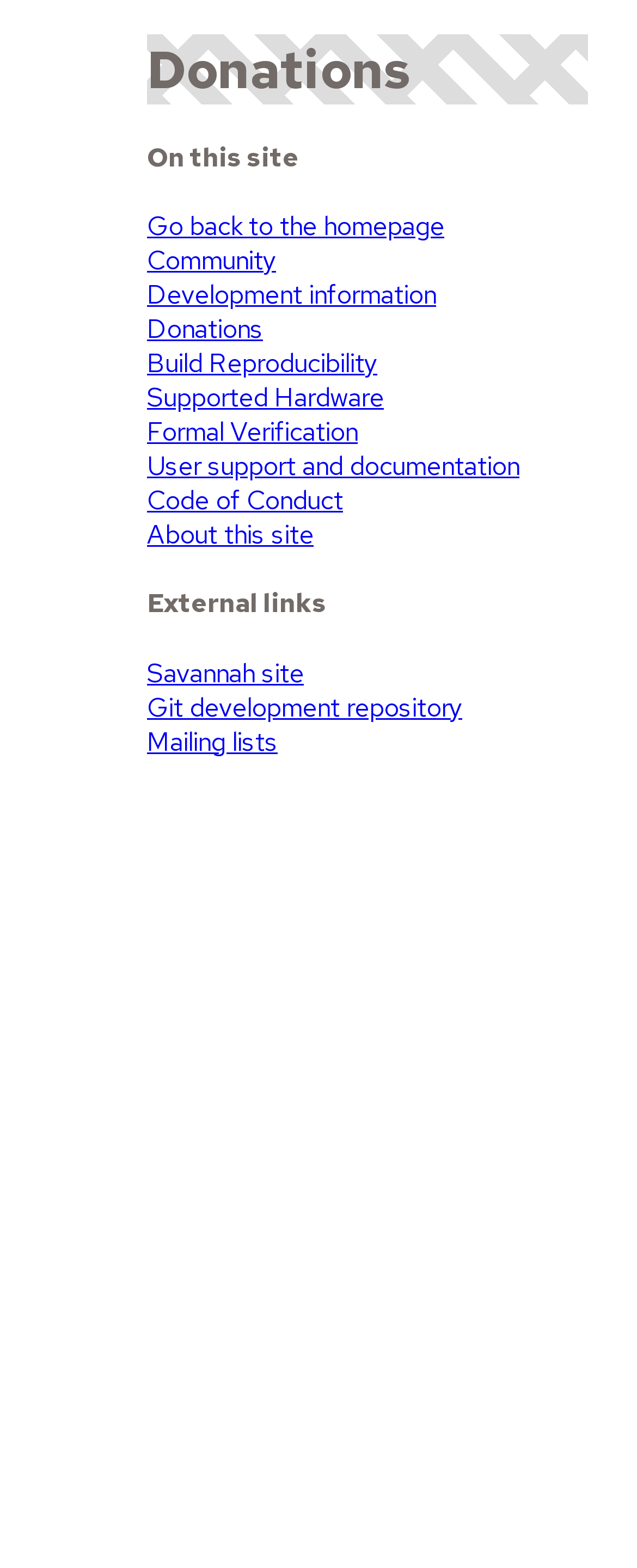How many links are under 'External links'?
Using the information from the image, provide a comprehensive answer to the question.

I counted the number of links under the 'External links' heading, which are 'Savannah site', 'Git development repository', and 'Mailing lists', so there are 3 links.